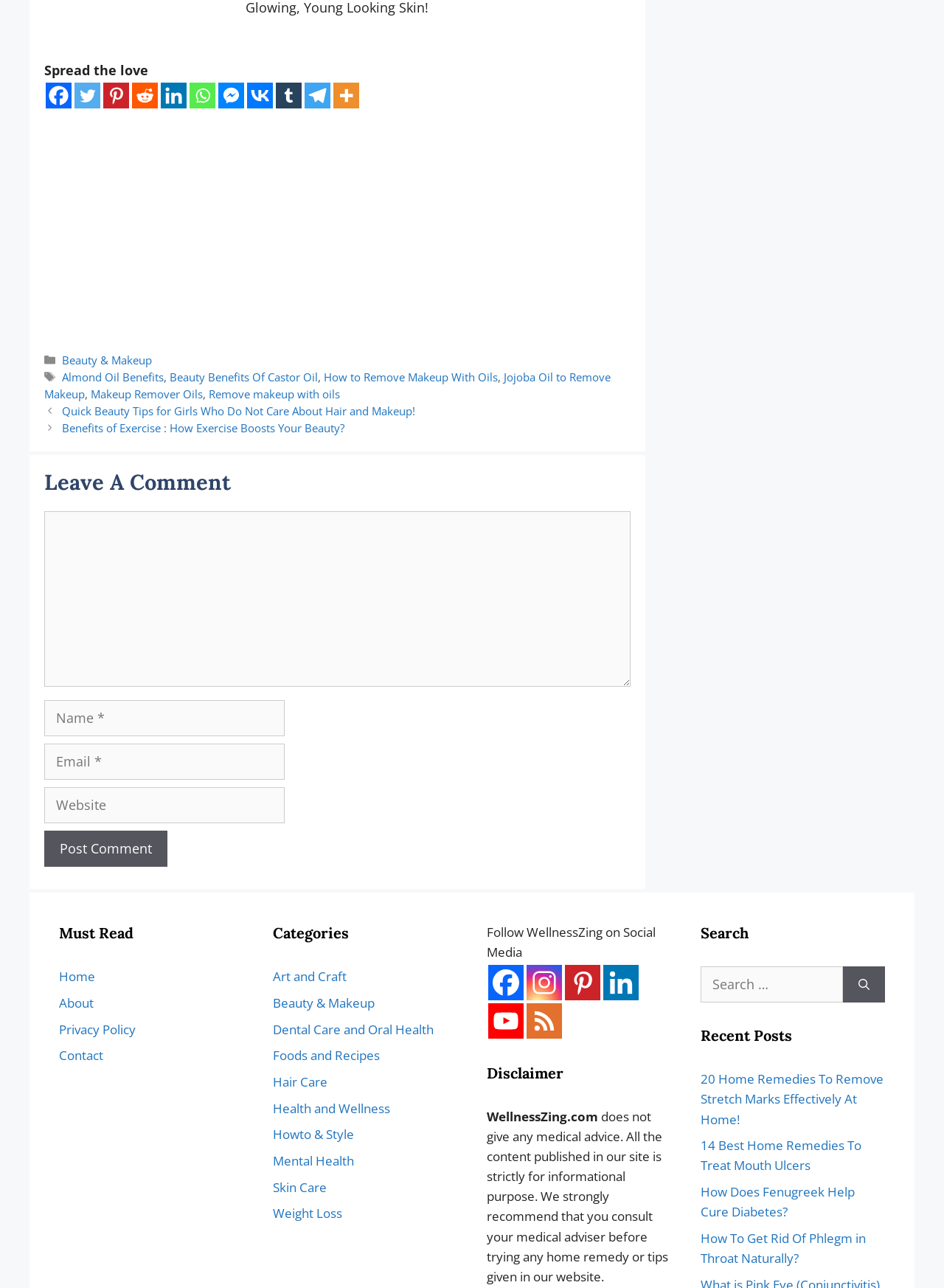What are the categories of posts available on this website?
Make sure to answer the question with a detailed and comprehensive explanation.

The webpage provides a list of categories including Beauty & Makeup, Dental Care and Oral Health, Foods and Recipes, Hair Care, Health and Wellness, Howto & Style, Mental Health, Skin Care, and Weight Loss, which suggests that the website provides posts on various health and wellness categories.